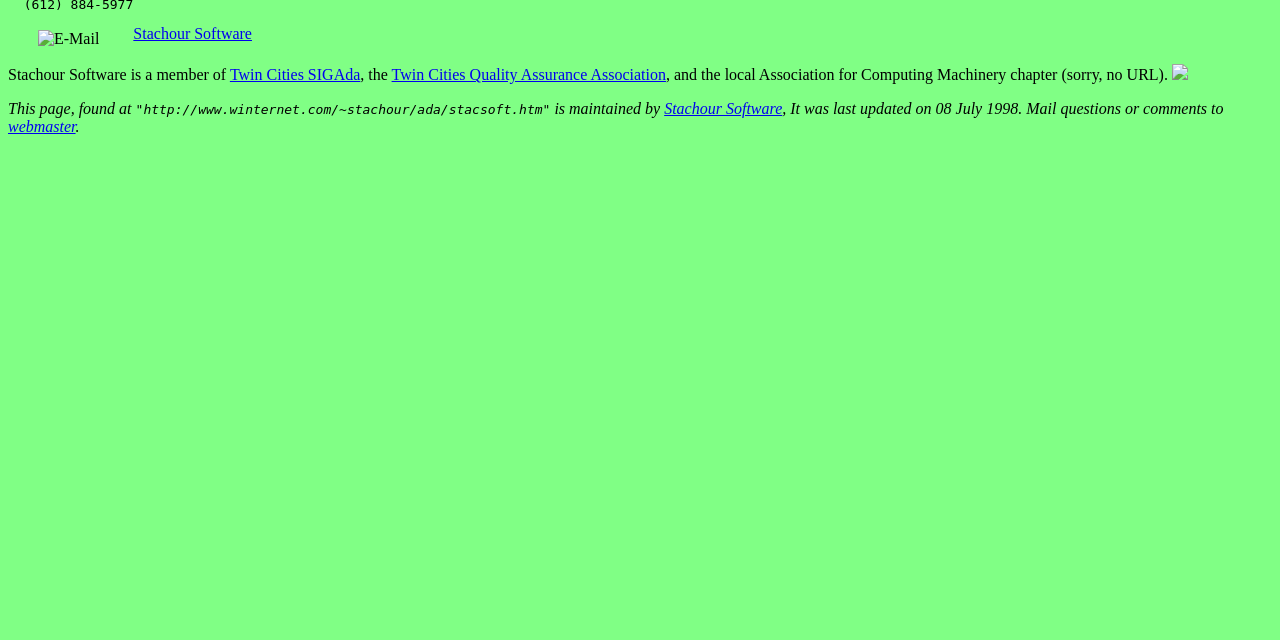Identify the bounding box for the described UI element. Provide the coordinates in (top-left x, top-left y, bottom-right x, bottom-right y) format with values ranging from 0 to 1: Stachour Software

[0.519, 0.157, 0.611, 0.183]